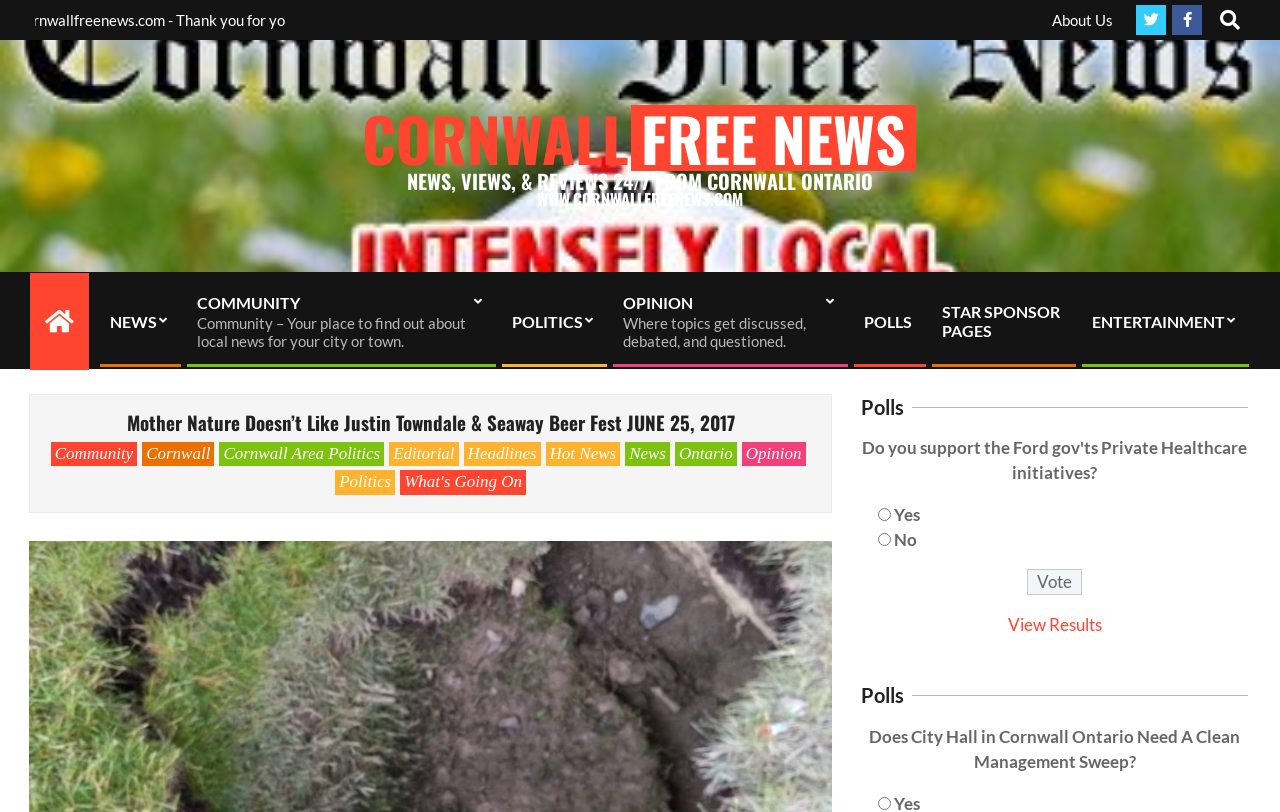Specify the bounding box coordinates of the element's region that should be clicked to achieve the following instruction: "Go to About Us page". The bounding box coordinates consist of four float numbers between 0 and 1, in the format [left, top, right, bottom].

[0.822, 0.013, 0.87, 0.035]